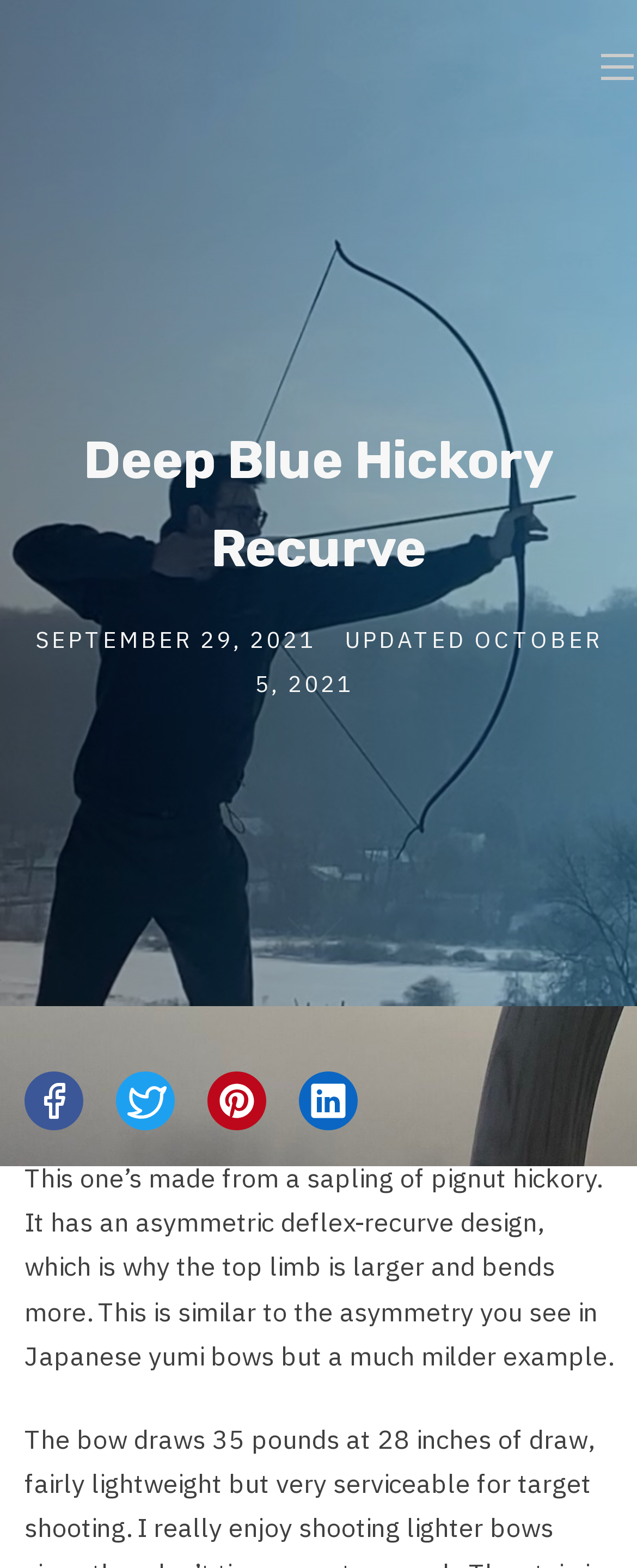Provide a single word or phrase answer to the question: 
How many social media platforms can you share this post on?

4